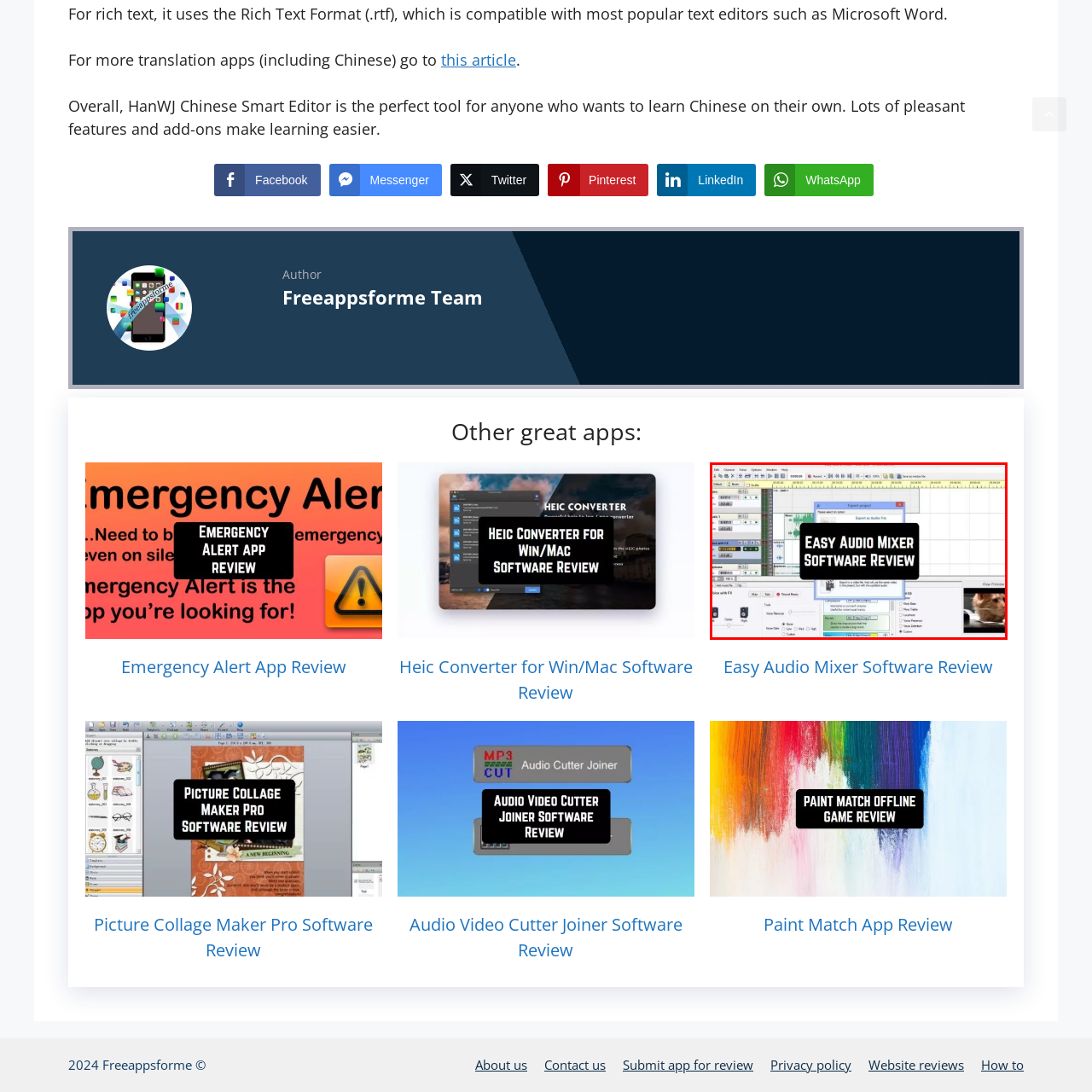Generate a detailed caption for the image contained in the red outlined area.

This image showcases the user interface of the "Easy Audio Mixer" software during a detailed review. Prominently displayed in the center is a bold banner that reads "EASY AUDIO MIXER SOFTWARE REVIEW," highlighting the focus of the content. The screenshot illustrates various audio editing features, including an export options dialog, which allows users to save their projects as audio files. The background presents a timeline and multiple tracks, suggesting robust editing capabilities. A small image of a cat adds a playful touch to the interface, possibly serving to capture the viewer's attention while they learn about the features and functionalities of the software. This visual captures the essence of user-friendly audio mixing, suitable for novices and seasoned editors alike.